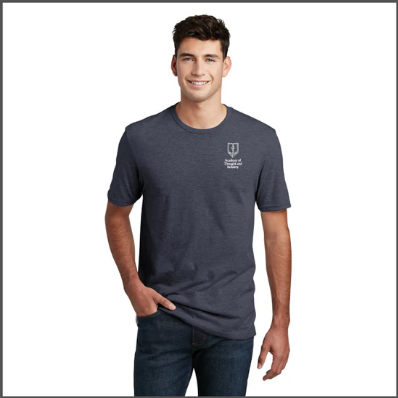Examine the screenshot and answer the question in as much detail as possible: What is the price of the t-shirt?

The caption provides information about the t-shirt being part of the ATI Apparel range and mentions its price, which is $13.00, making it an affordable option.